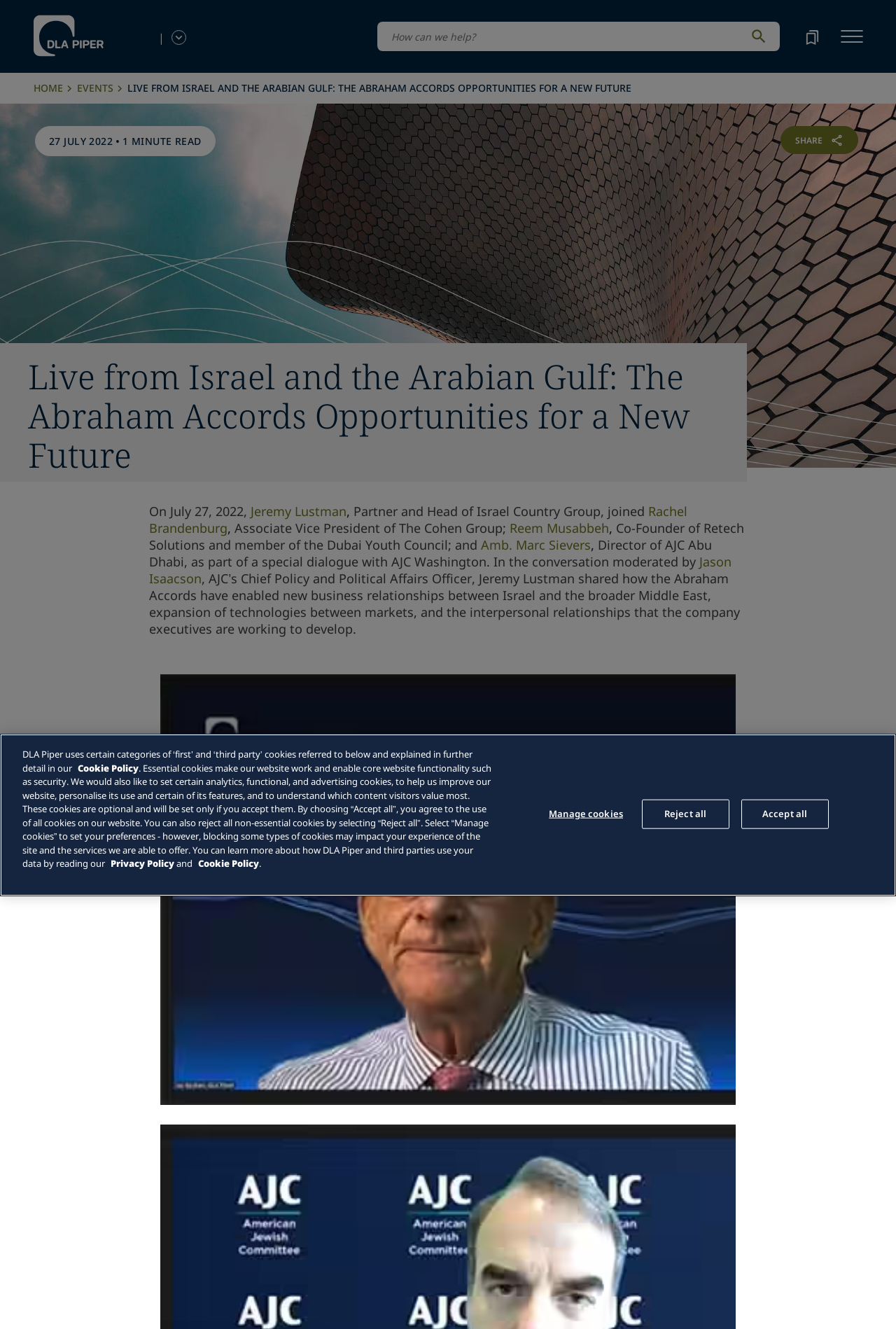Find the headline of the webpage and generate its text content.

Live from Israel and the Arabian Gulf: The Abraham Accords Opportunities for a New Future